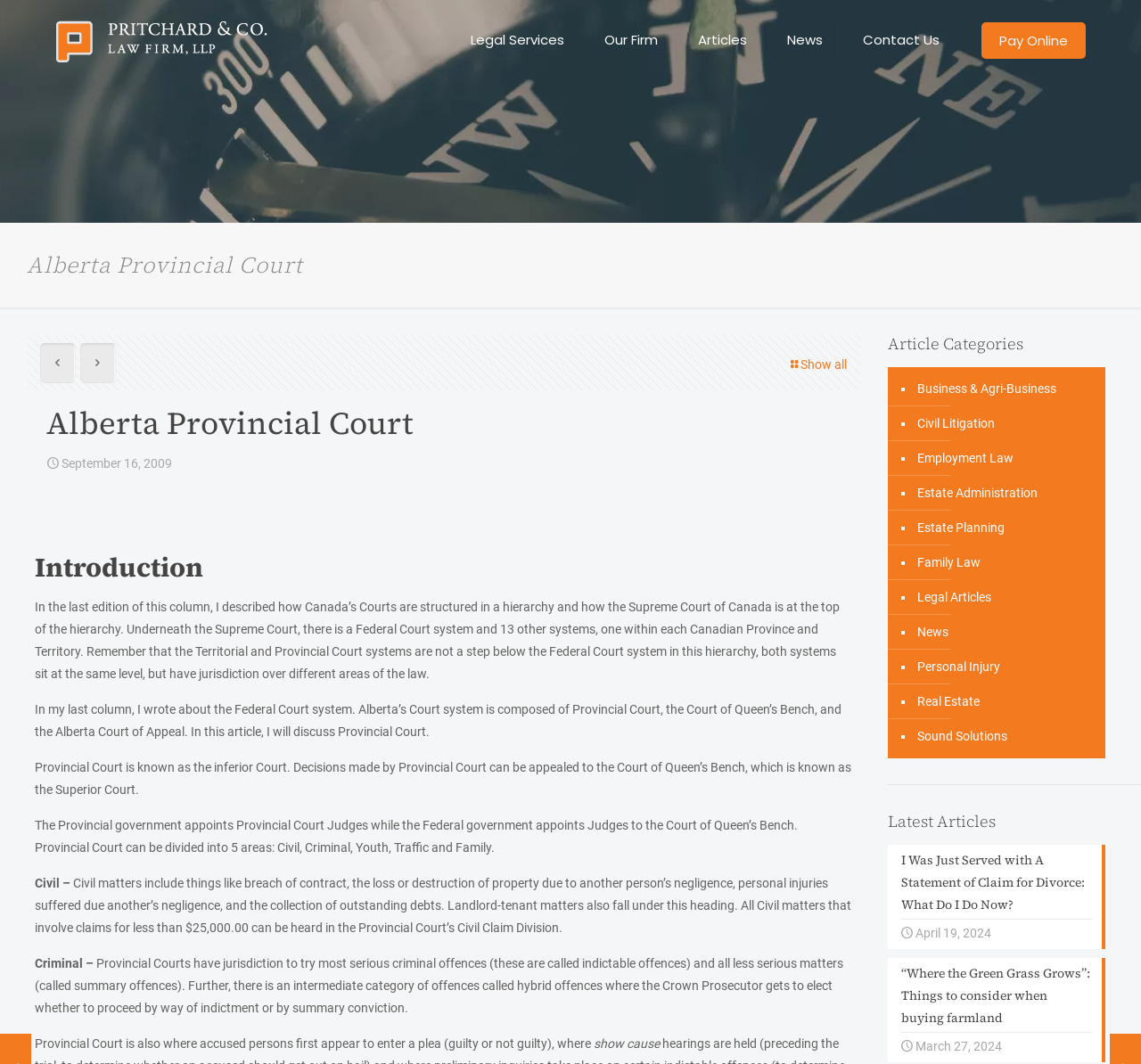Use a single word or phrase to answer the question: What is the name of the law firm?

Pritchard & Co. Law Firm, LLP